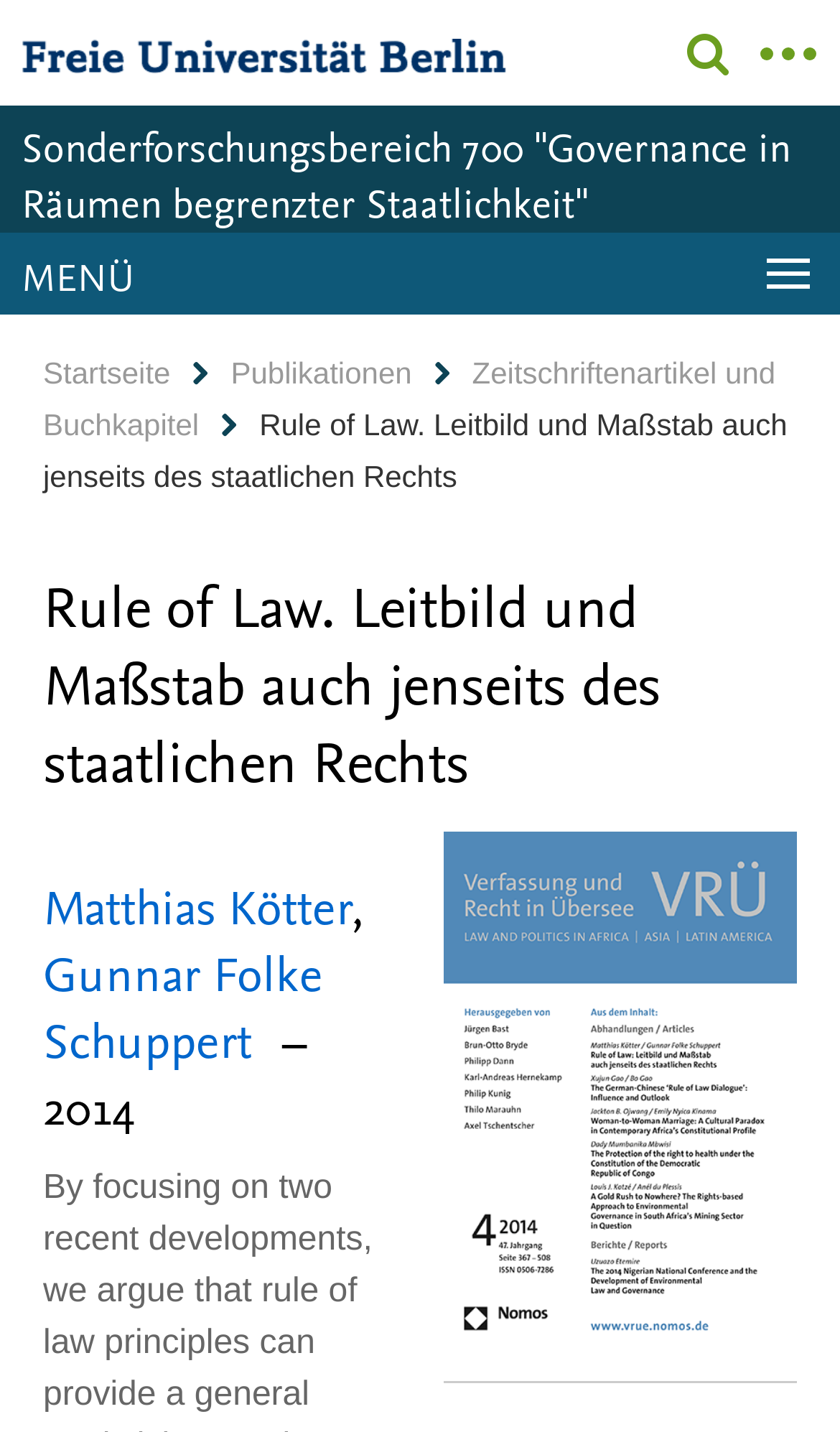Extract the bounding box coordinates for the described element: "name="Image3"". The coordinates should be represented as four float numbers between 0 and 1: [left, top, right, bottom].

None